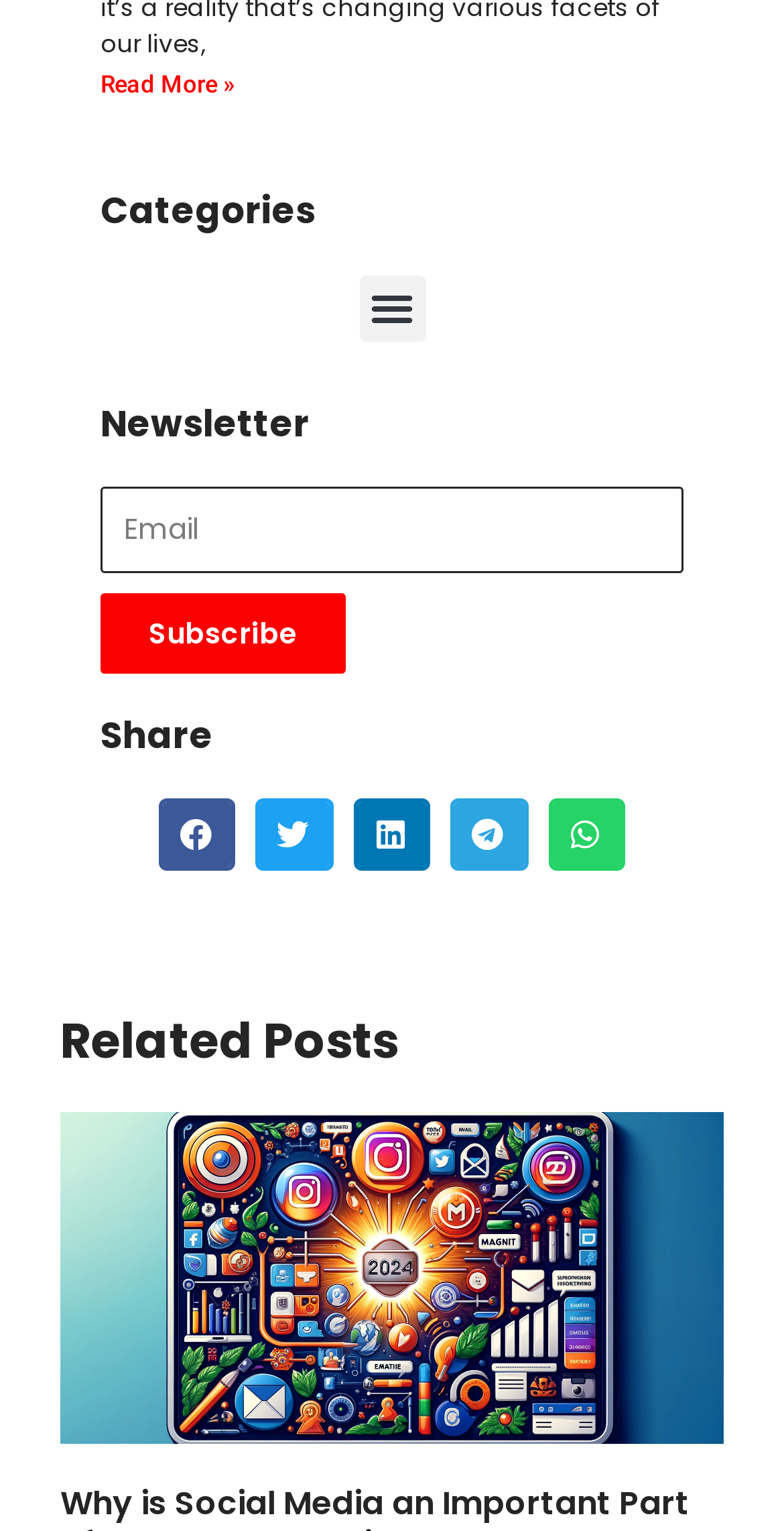Find the bounding box coordinates for the element that must be clicked to complete the instruction: "Click on Advanced Search". The coordinates should be four float numbers between 0 and 1, indicated as [left, top, right, bottom].

None